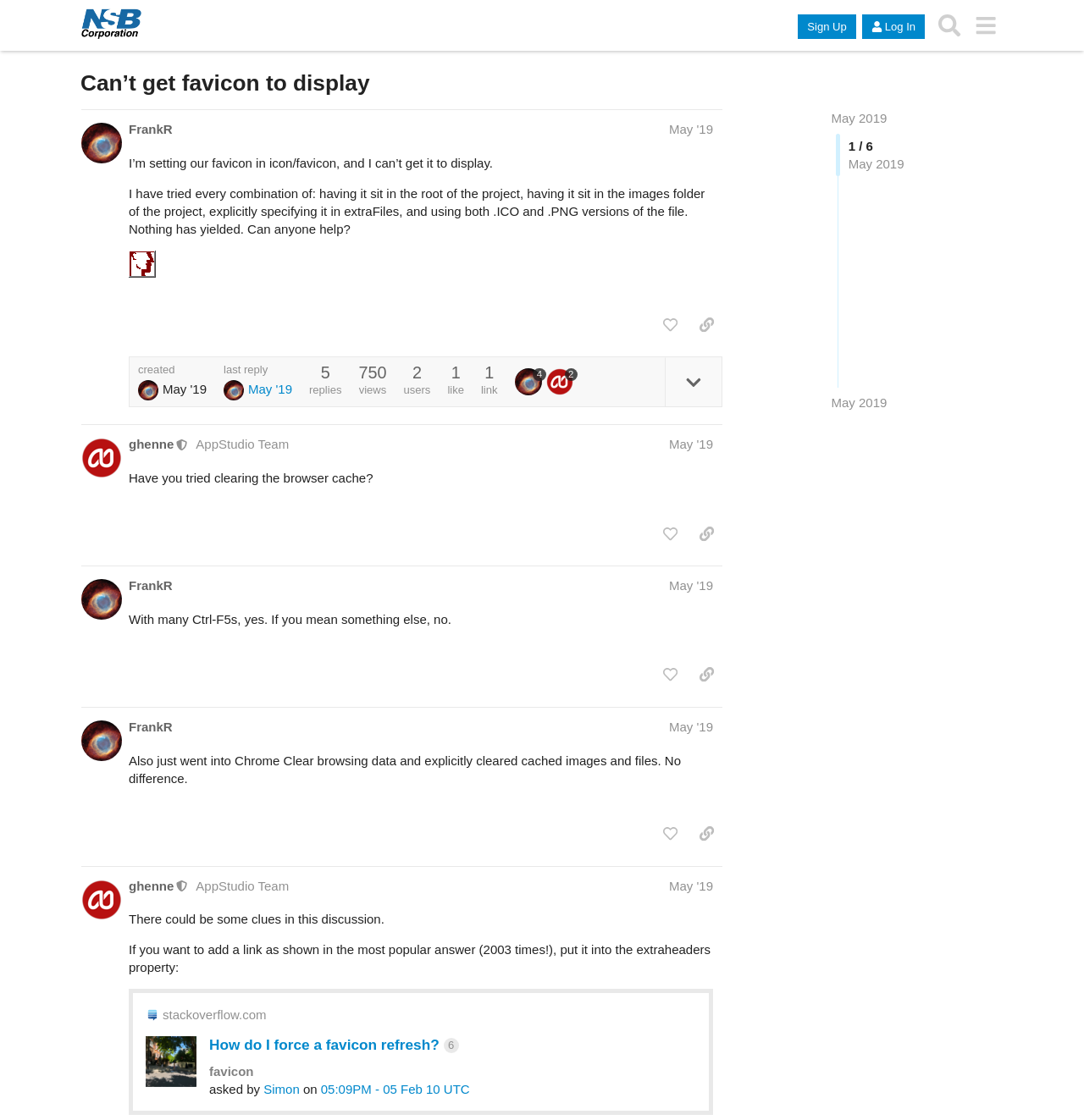Pinpoint the bounding box coordinates of the clickable element needed to complete the instruction: "expand topic details". The coordinates should be provided as four float numbers between 0 and 1: [left, top, right, bottom].

[0.613, 0.319, 0.666, 0.363]